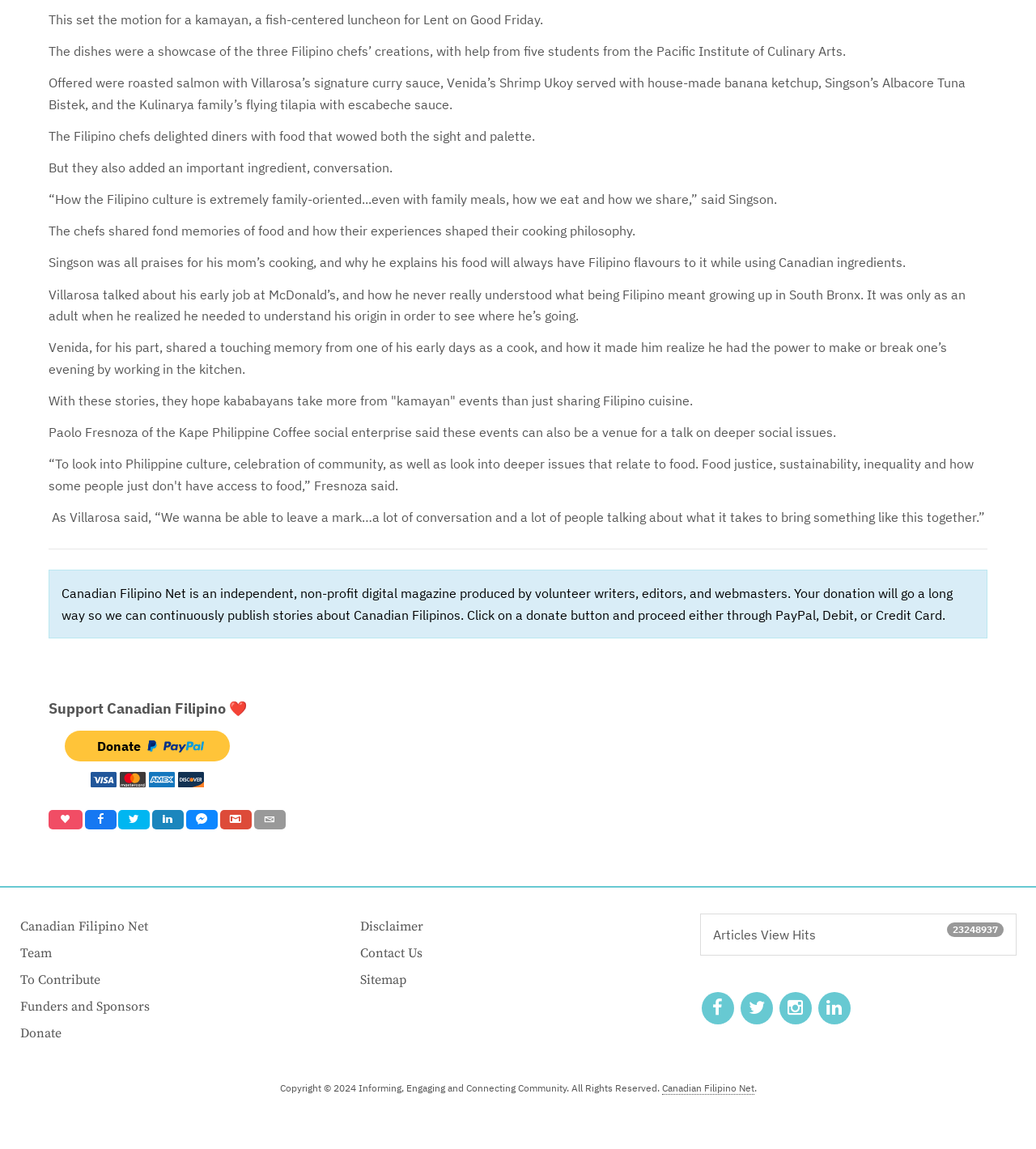What is the name of the digital magazine?
Using the image as a reference, give an elaborate response to the question.

The name of the digital magazine is mentioned at the bottom of the webpage, along with links to other sections such as 'Team', 'To Contribute', and 'Funders and Sponsors'.